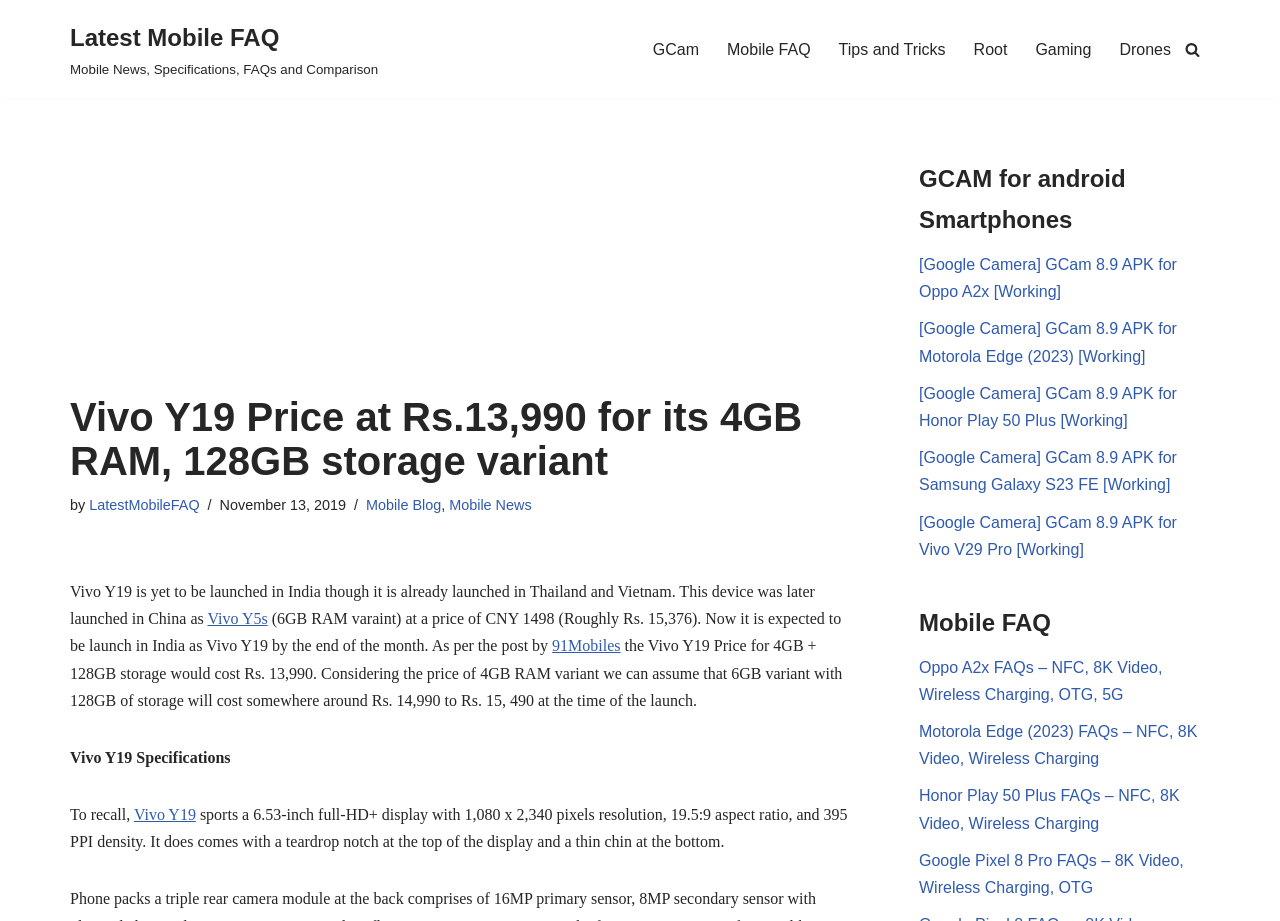Identify the bounding box coordinates for the UI element described as: "Root". The coordinates should be provided as four floats between 0 and 1: [left, top, right, bottom].

[0.761, 0.04, 0.787, 0.068]